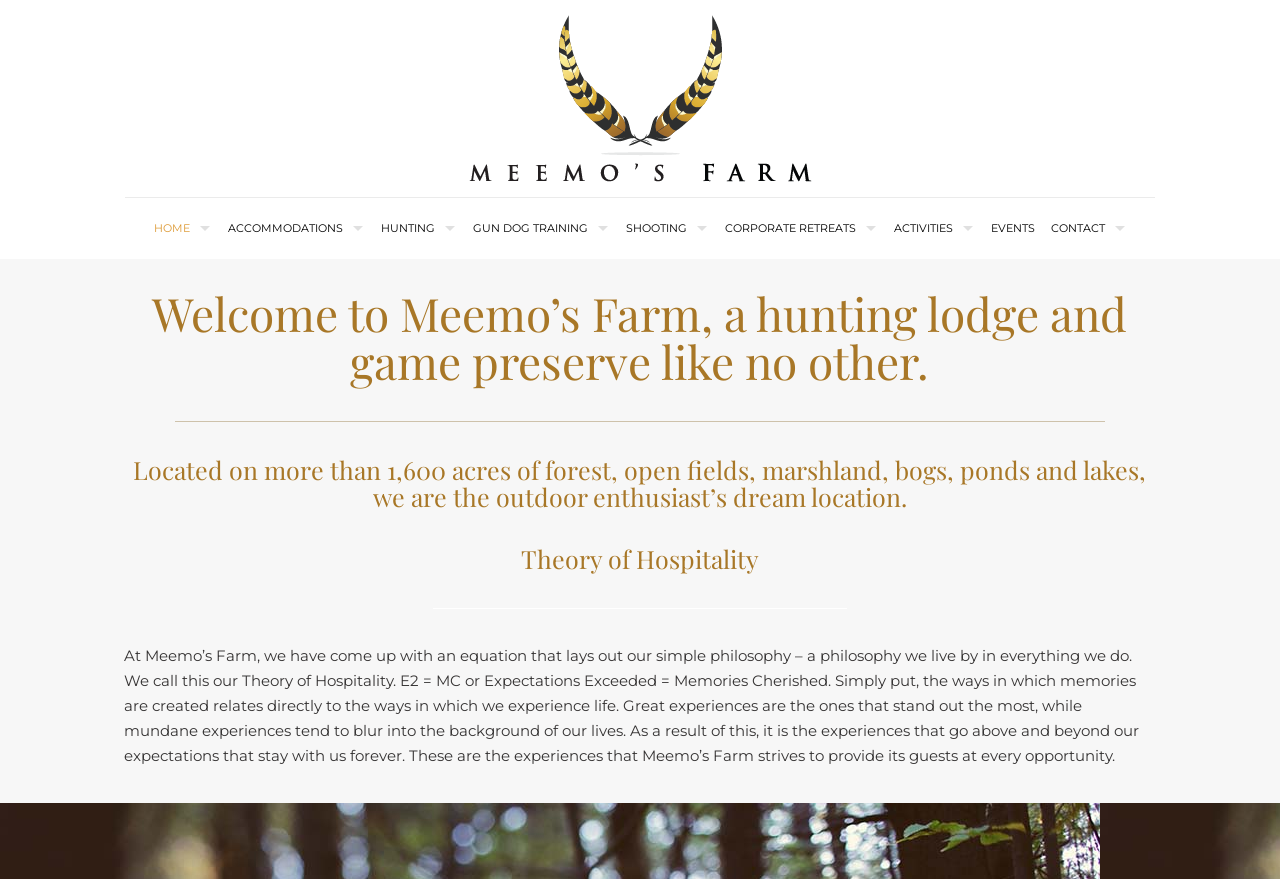Please identify the bounding box coordinates of the area I need to click to accomplish the following instruction: "click the HUNTING link".

[0.291, 0.225, 0.363, 0.294]